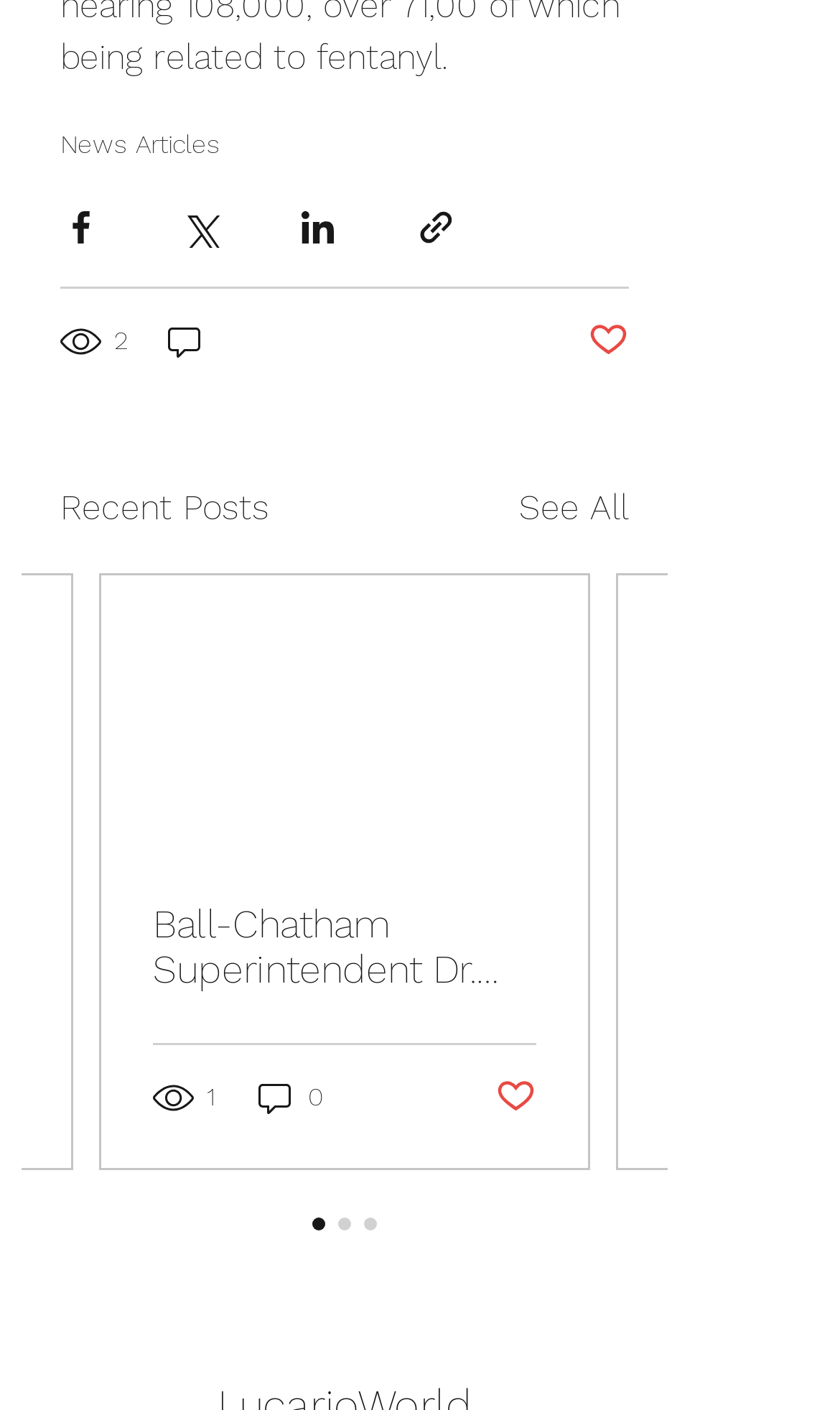Based on the provided description, "aria-label="Share via Facebook"", find the bounding box of the corresponding UI element in the screenshot.

[0.072, 0.147, 0.121, 0.176]